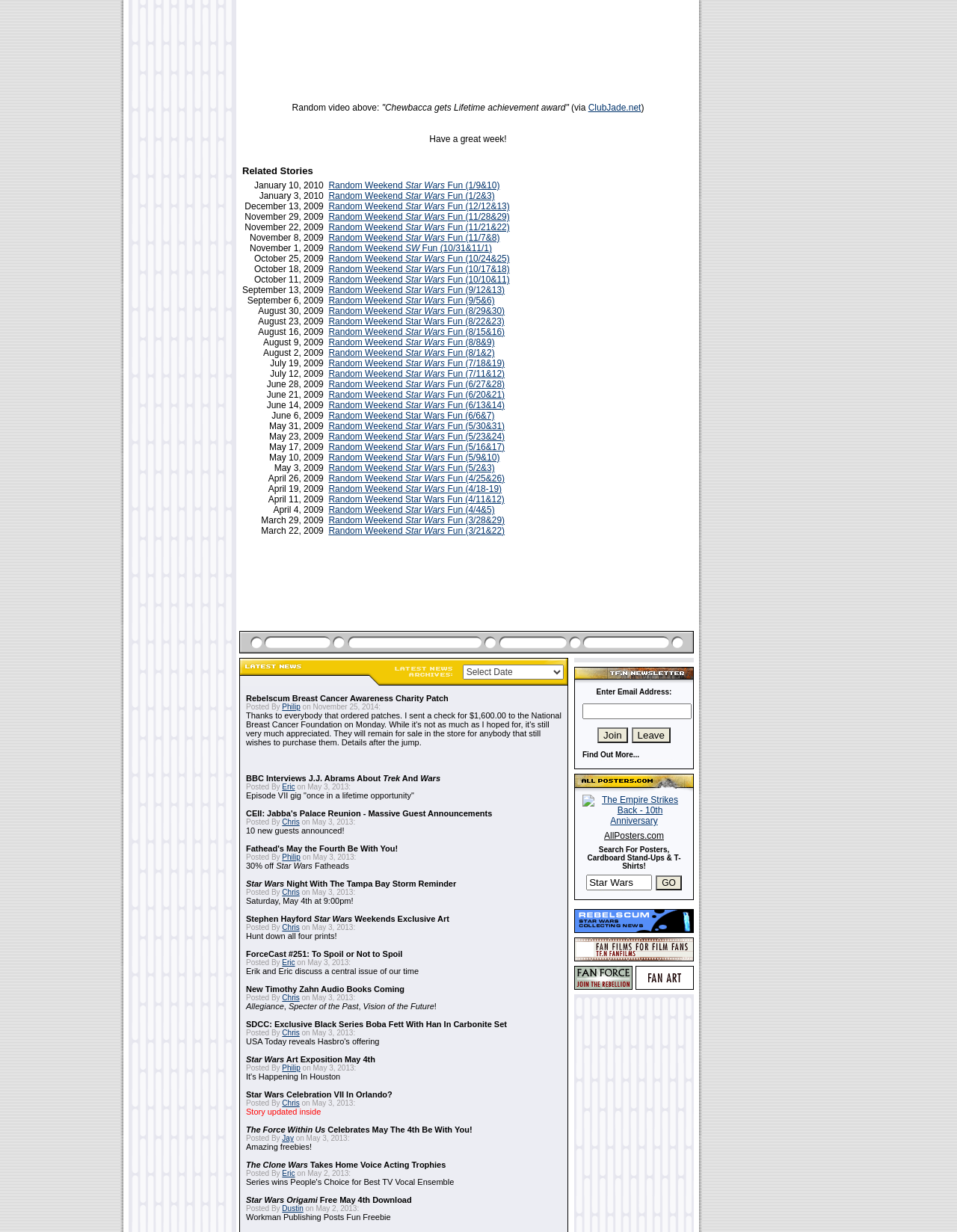Please find the bounding box coordinates of the element that must be clicked to perform the given instruction: "Click on the link 'ClubJade.net'". The coordinates should be four float numbers from 0 to 1, i.e., [left, top, right, bottom].

[0.615, 0.083, 0.67, 0.092]